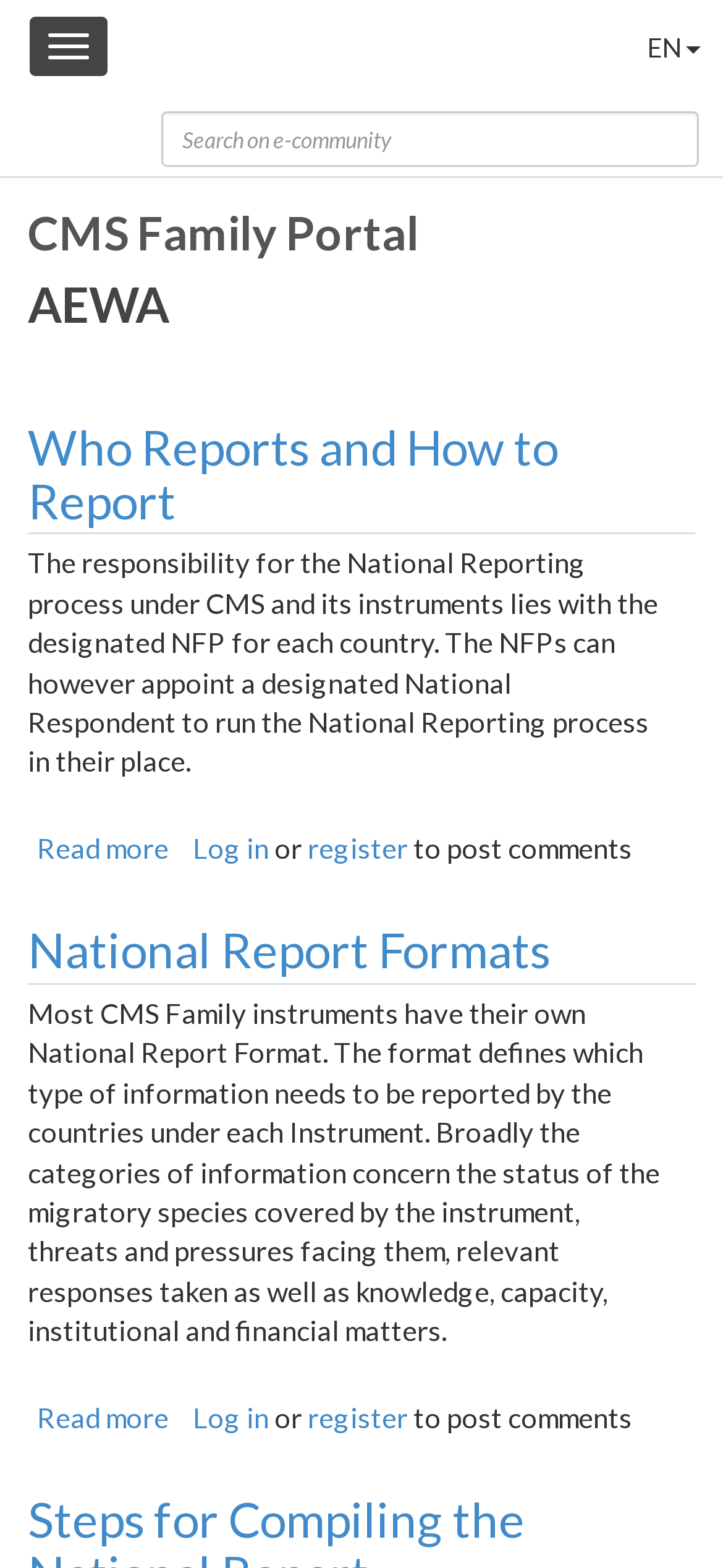Please extract the primary headline from the webpage.

CMS Family Portal